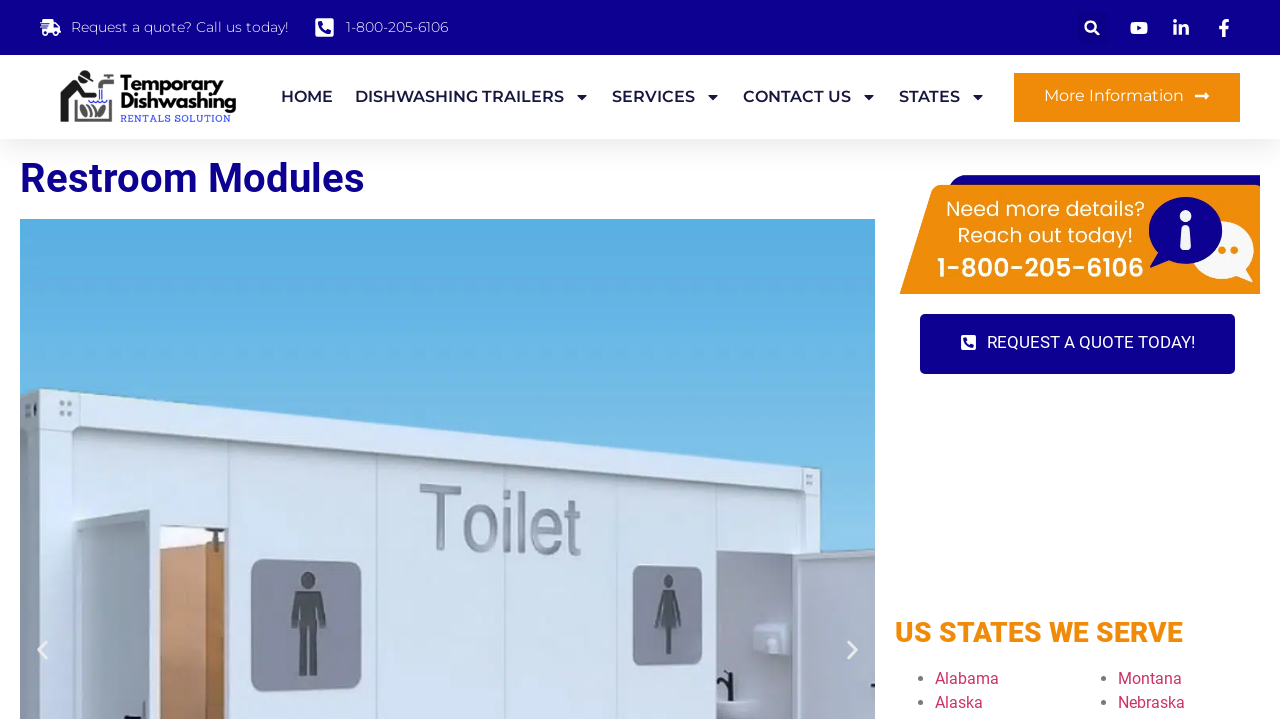Specify the bounding box coordinates (top-left x, top-left y, bottom-right x, bottom-right y) of the UI element in the screenshot that matches this description: Request a Quote Today!

[0.719, 0.436, 0.965, 0.52]